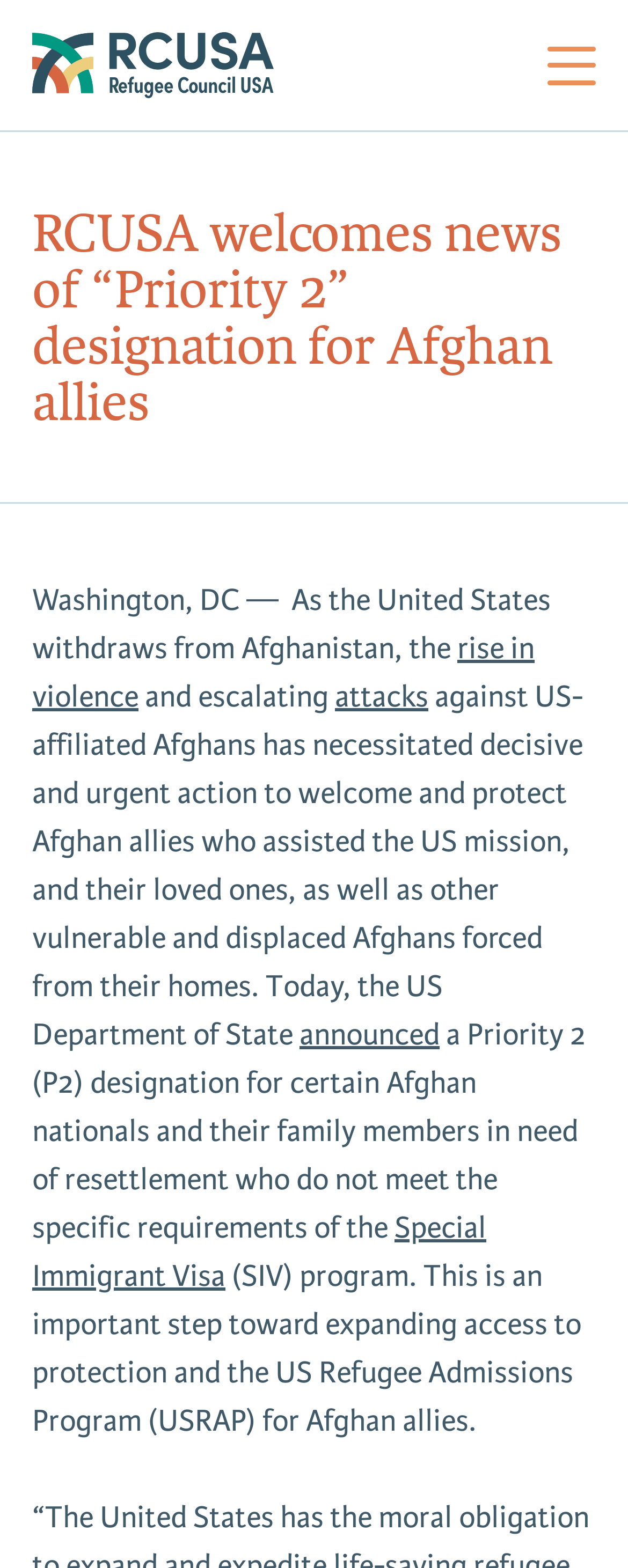Offer a detailed explanation of the webpage layout and contents.

The webpage is about Refugee Council USA (RCUSA) and its news on the "Priority 2" designation for Afghan allies. At the top left corner, there is a Refugee Council USA logo, which is an image. Below the logo, there is a navigation menu with buttons and links, including "About Us", "Members", "Impact Areas", "Policy Center", "Resources", "Get Involved", "For Refugees", "News & Media", and "Donate". 

On the right side of the navigation menu, there is a button with no text. The main content of the webpage starts with a heading that reads "RCUSA welcomes news of “Priority 2” designation for Afghan allies". Below the heading, there is a paragraph of text that discusses the situation in Afghanistan and the need for urgent action to protect Afghan allies. The text includes links to "rise in violence" and "attacks". 

The paragraph continues to explain the announcement by the US Department of State, which includes a link to the word "announced". The text then describes the Priority 2 designation for certain Afghan nationals and their family members, including a link to "Special Immigrant Visa" program. The paragraph concludes by stating that this is an important step toward expanding access to protection and the US Refugee Admissions Program for Afghan allies.